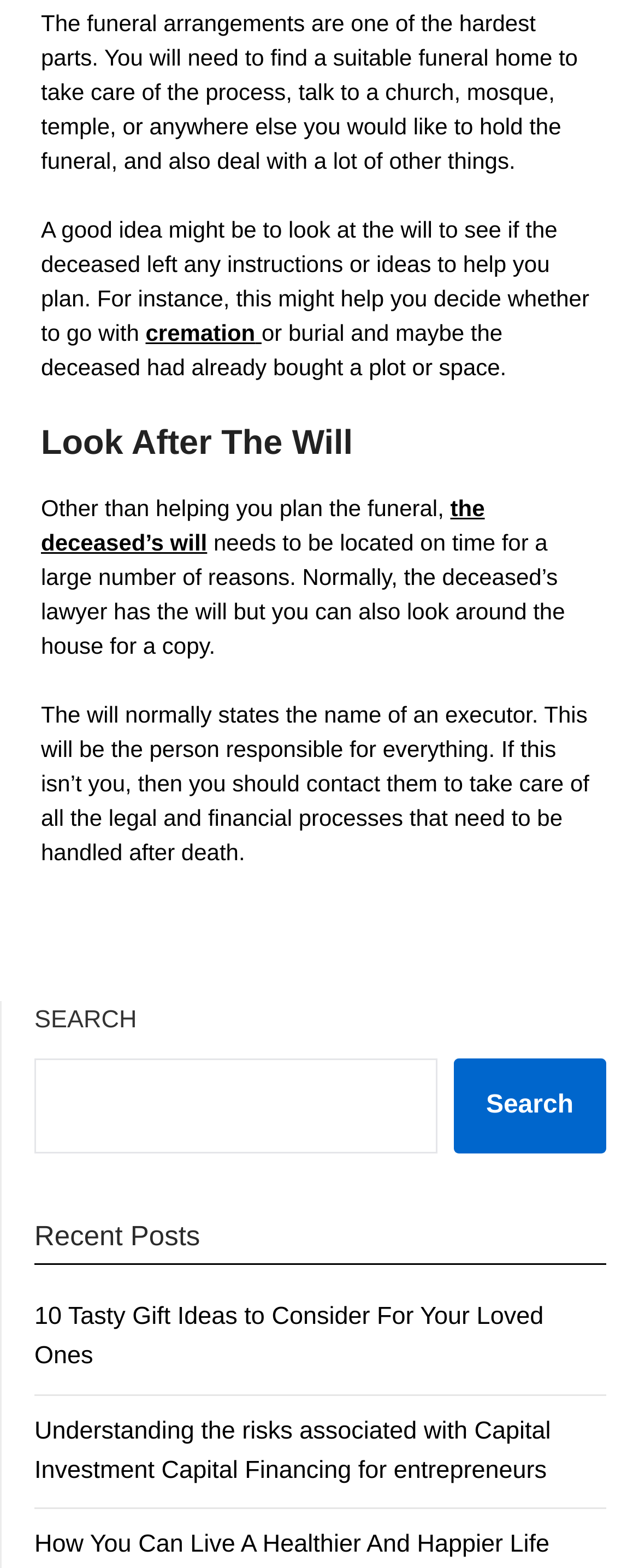Find the bounding box of the web element that fits this description: "Search".

[0.709, 0.675, 0.949, 0.735]